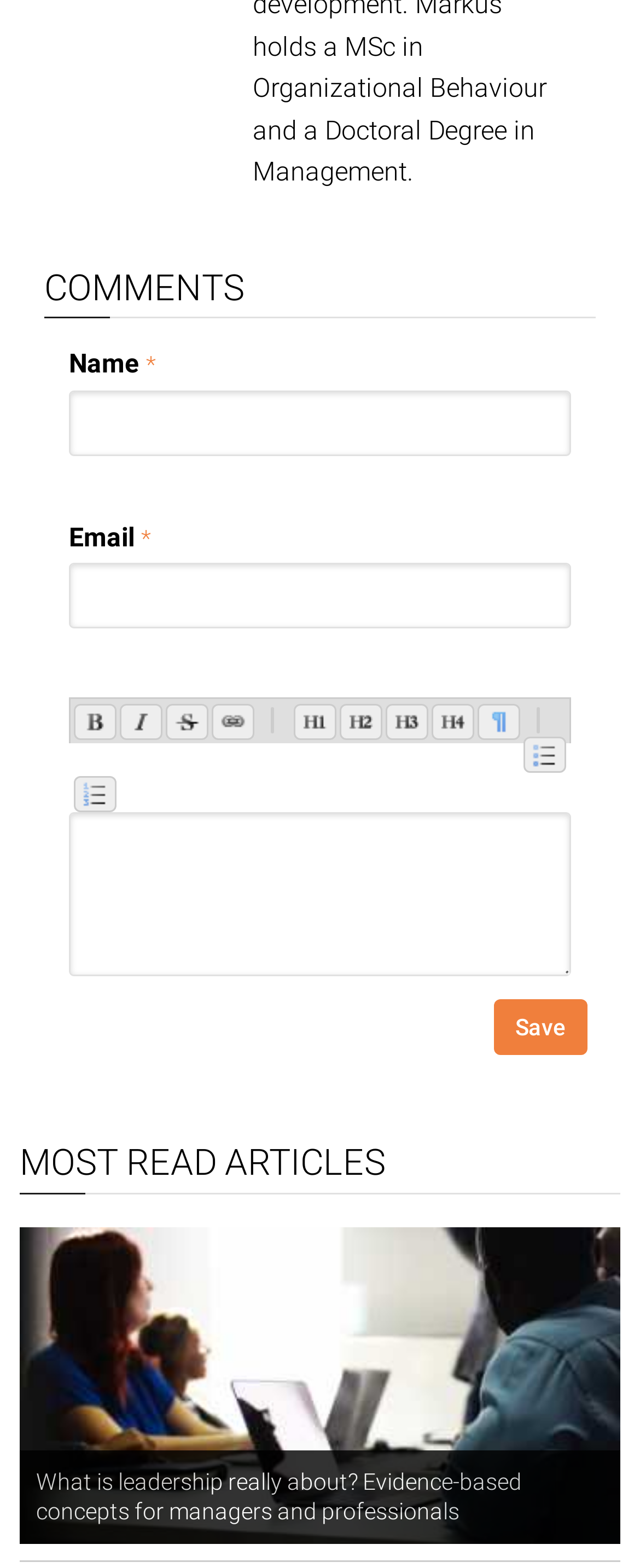Provide your answer in a single word or phrase: 
What is the purpose of the 'Save' button?

Save comment